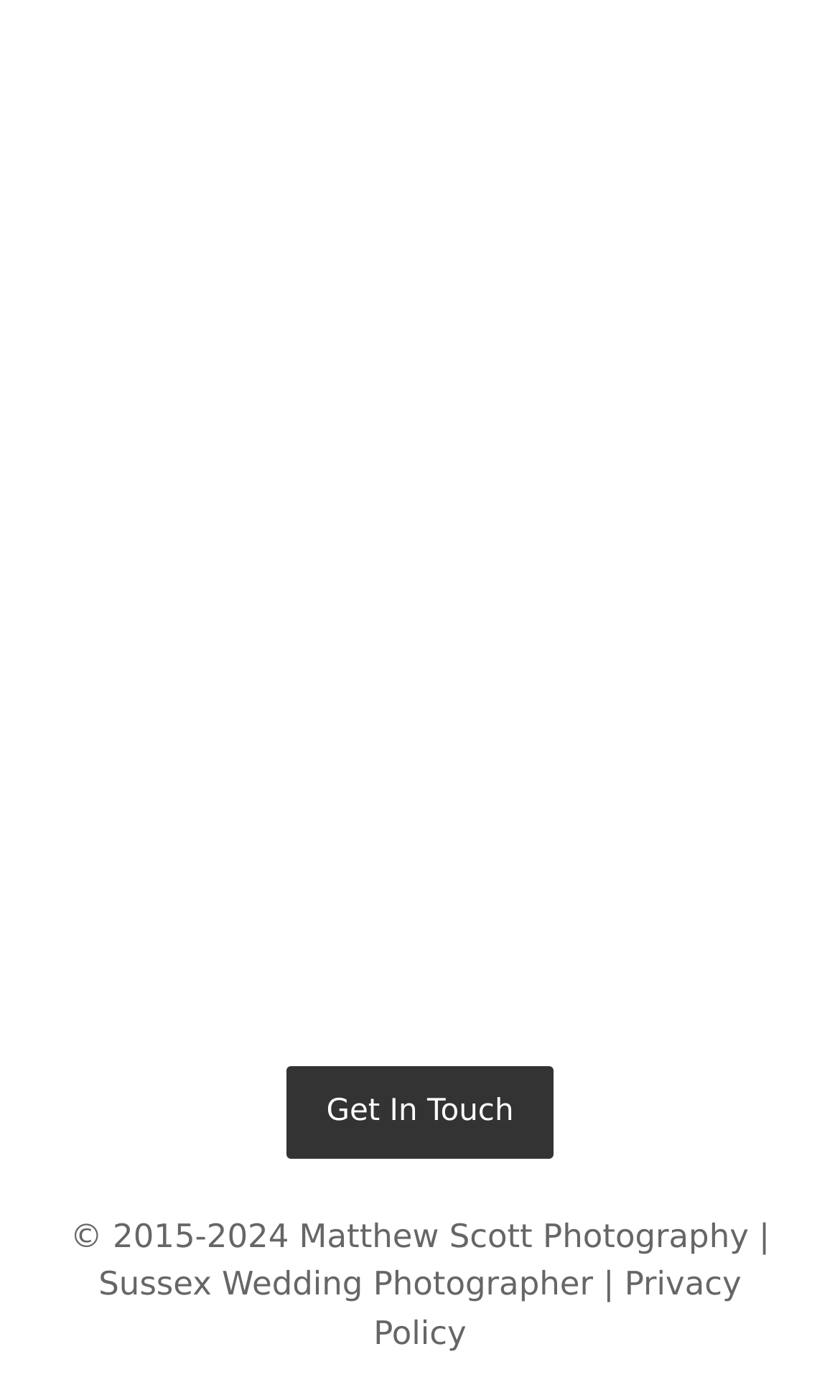Given the description: "Privacy Policy", determine the bounding box coordinates of the UI element. The coordinates should be formatted as four float numbers between 0 and 1, [left, top, right, bottom].

[0.445, 0.904, 0.883, 0.966]